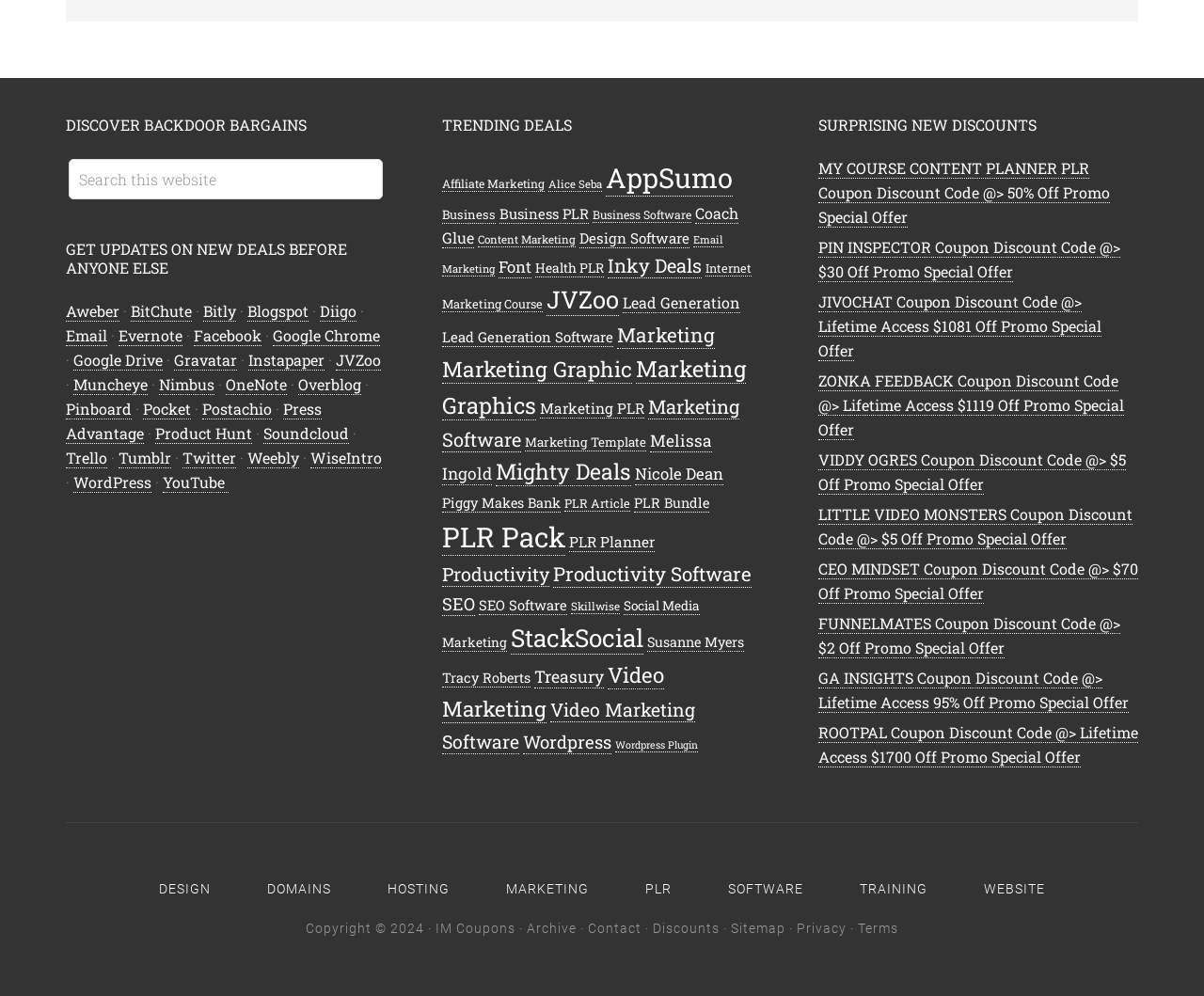Determine the bounding box coordinates of the clickable element to achieve the following action: 'Browse trending deals'. Provide the coordinates as four float values between 0 and 1, formatted as [left, top, right, bottom].

[0.367, 0.116, 0.633, 0.134]